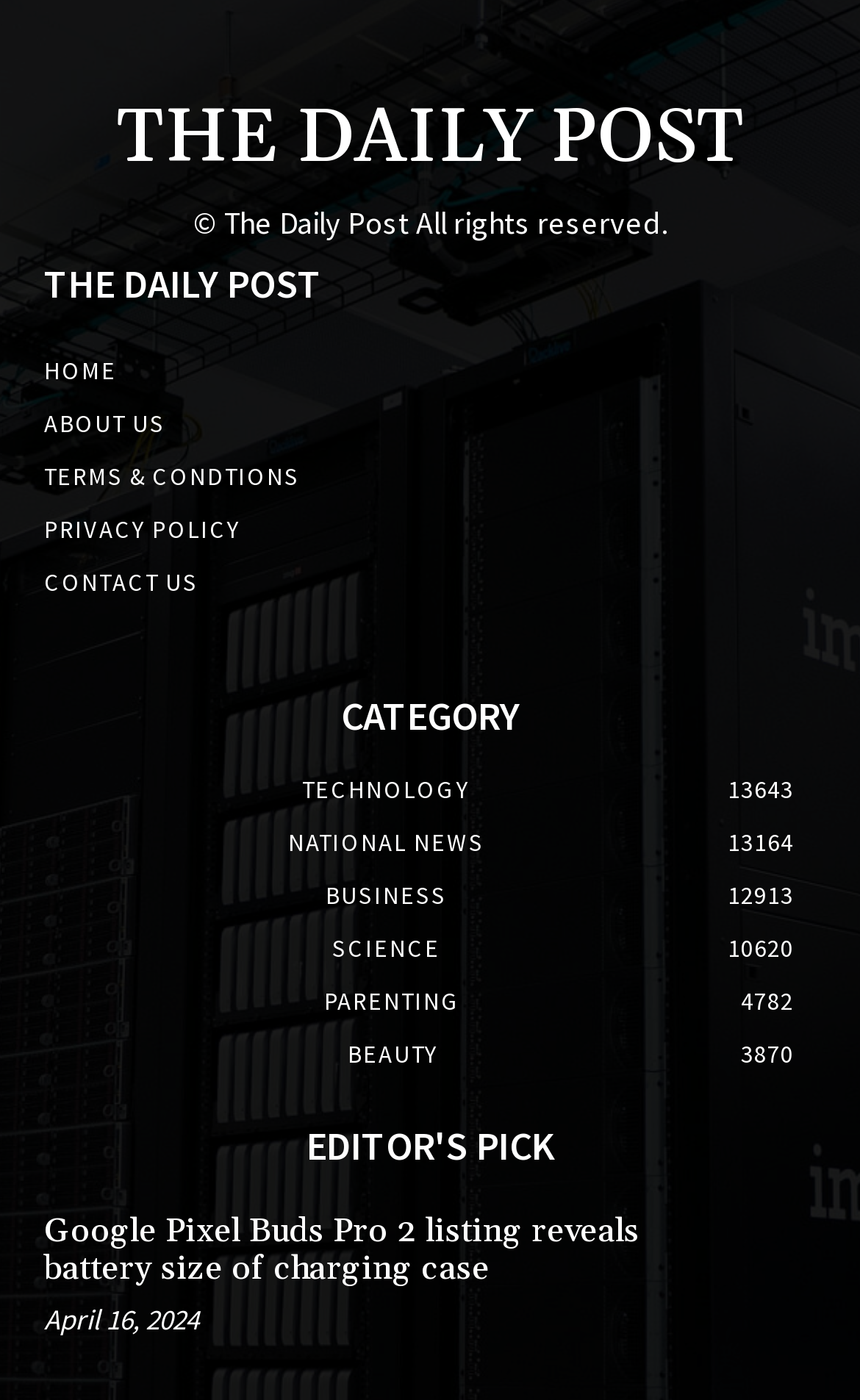Locate the bounding box coordinates of the area you need to click to fulfill this instruction: 'check the date of the article'. The coordinates must be in the form of four float numbers ranging from 0 to 1: [left, top, right, bottom].

[0.051, 0.929, 0.231, 0.956]